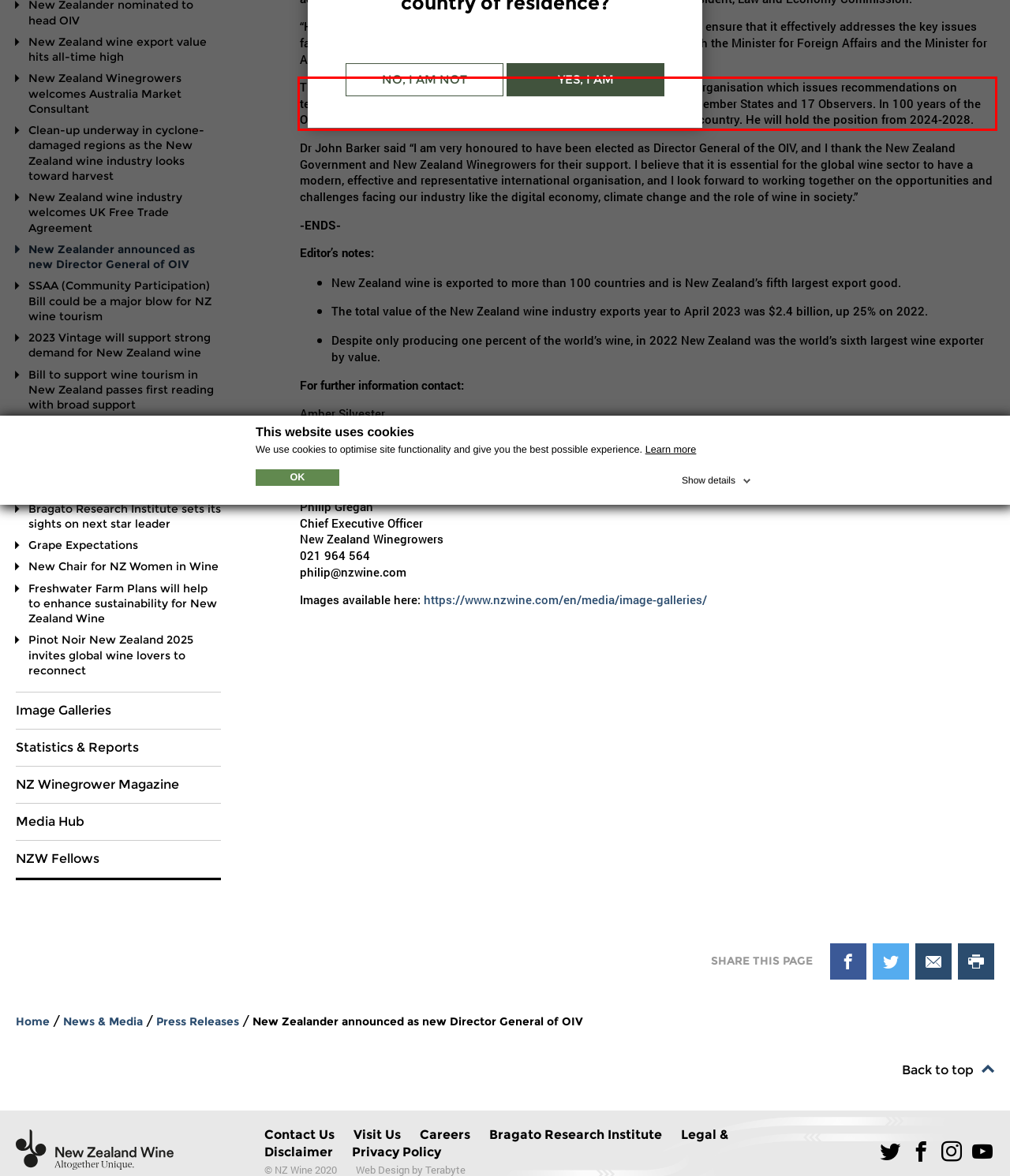From the screenshot of the webpage, locate the red bounding box and extract the text contained within that area.

The International Organisation of Vine and Wine is an intergovernmental organisation which issues recommendations on technical and scientific aspects of viticulture and winemaking. It has 49 Member States and 17 Observers. In 100 years of the OIV, there has never been a Director General from a Southern Hemisphere country. He will hold the position from 2024-2028.